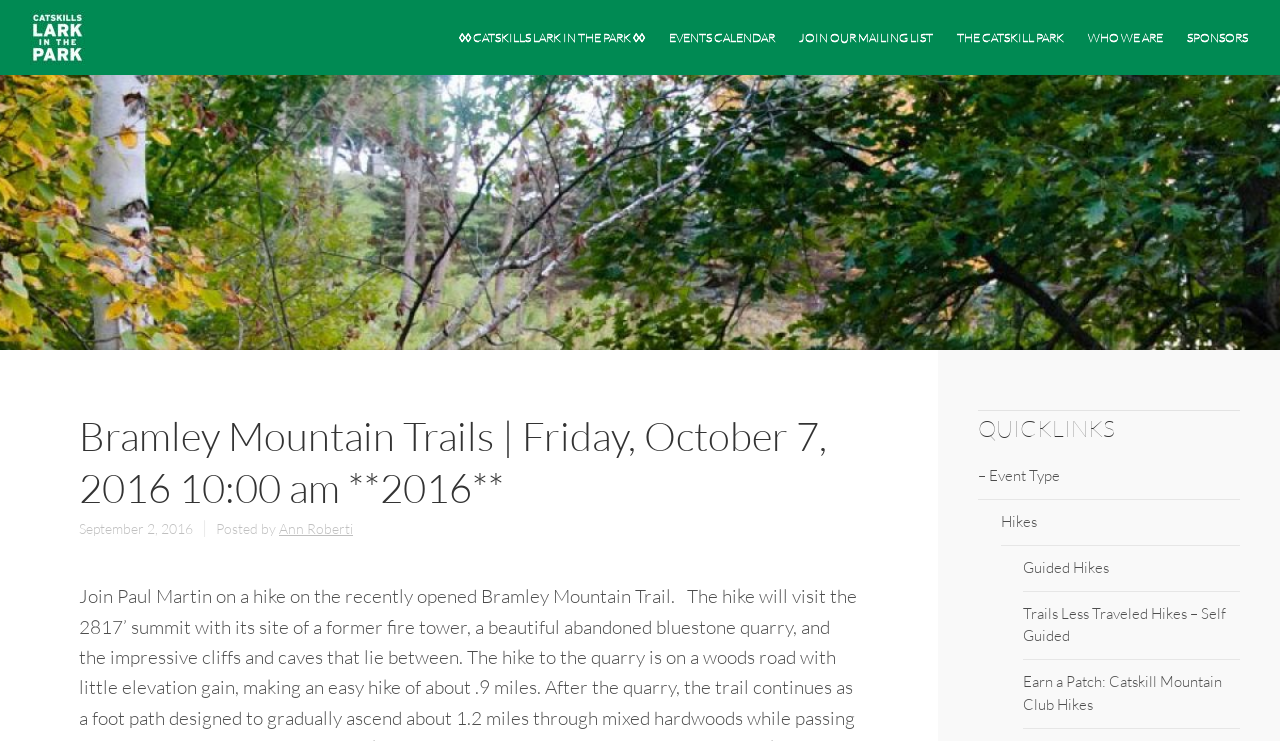Please specify the bounding box coordinates of the area that should be clicked to accomplish the following instruction: "Learn about Guided Hikes". The coordinates should consist of four float numbers between 0 and 1, i.e., [left, top, right, bottom].

[0.799, 0.736, 0.969, 0.798]